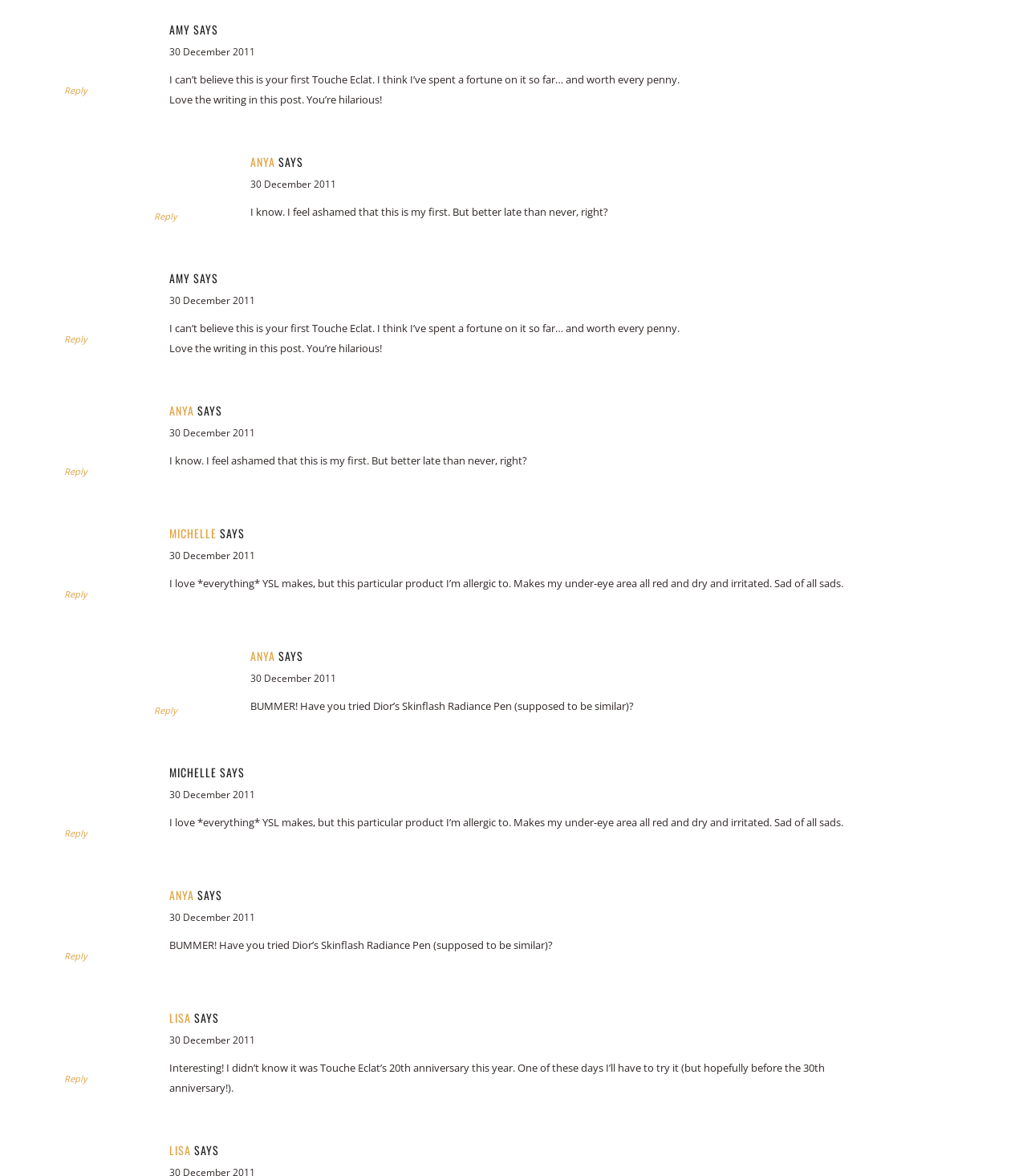Locate the bounding box coordinates of the item that should be clicked to fulfill the instruction: "Search for something".

None